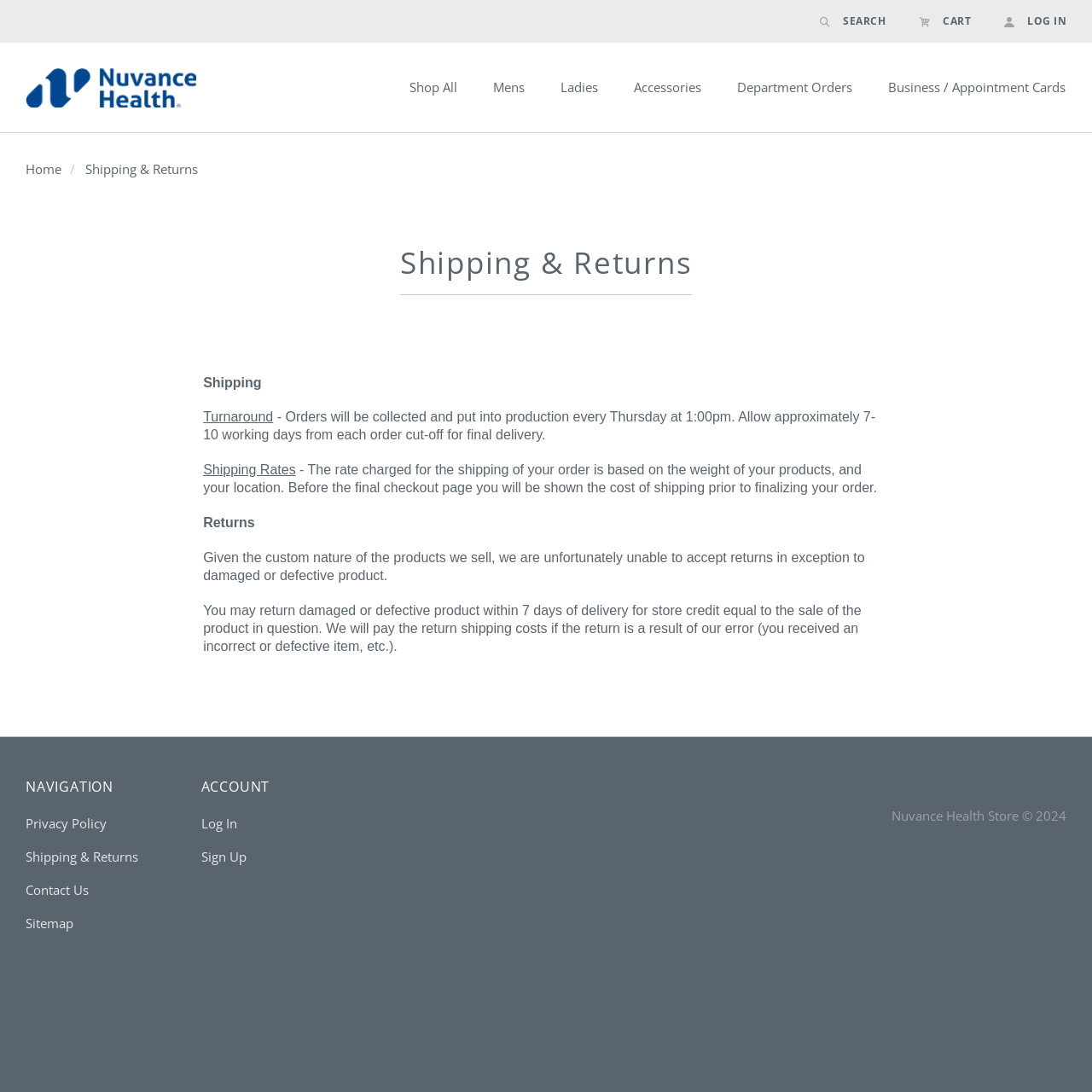What is the estimated delivery time?
Using the information from the image, provide a comprehensive answer to the question.

Based on the webpage, under the 'Turnaround' section, it is mentioned that 'Allow approximately 7-10 working days from each order cut-off for final delivery.' This indicates that the estimated delivery time is 7-10 working days.